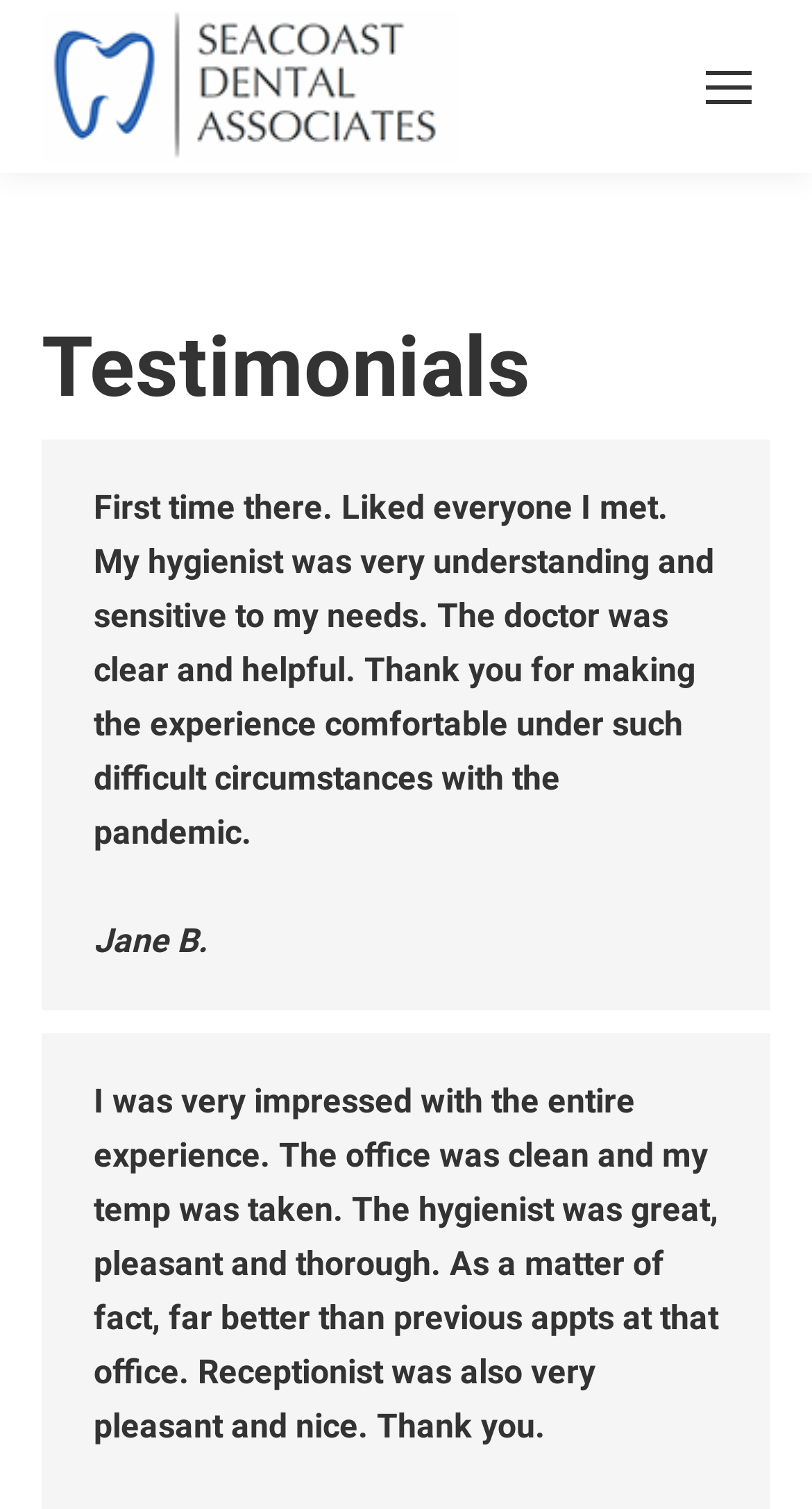What is the profession of the people mentioned in the testimonials? Look at the image and give a one-word or short phrase answer.

Hygienist and Doctor